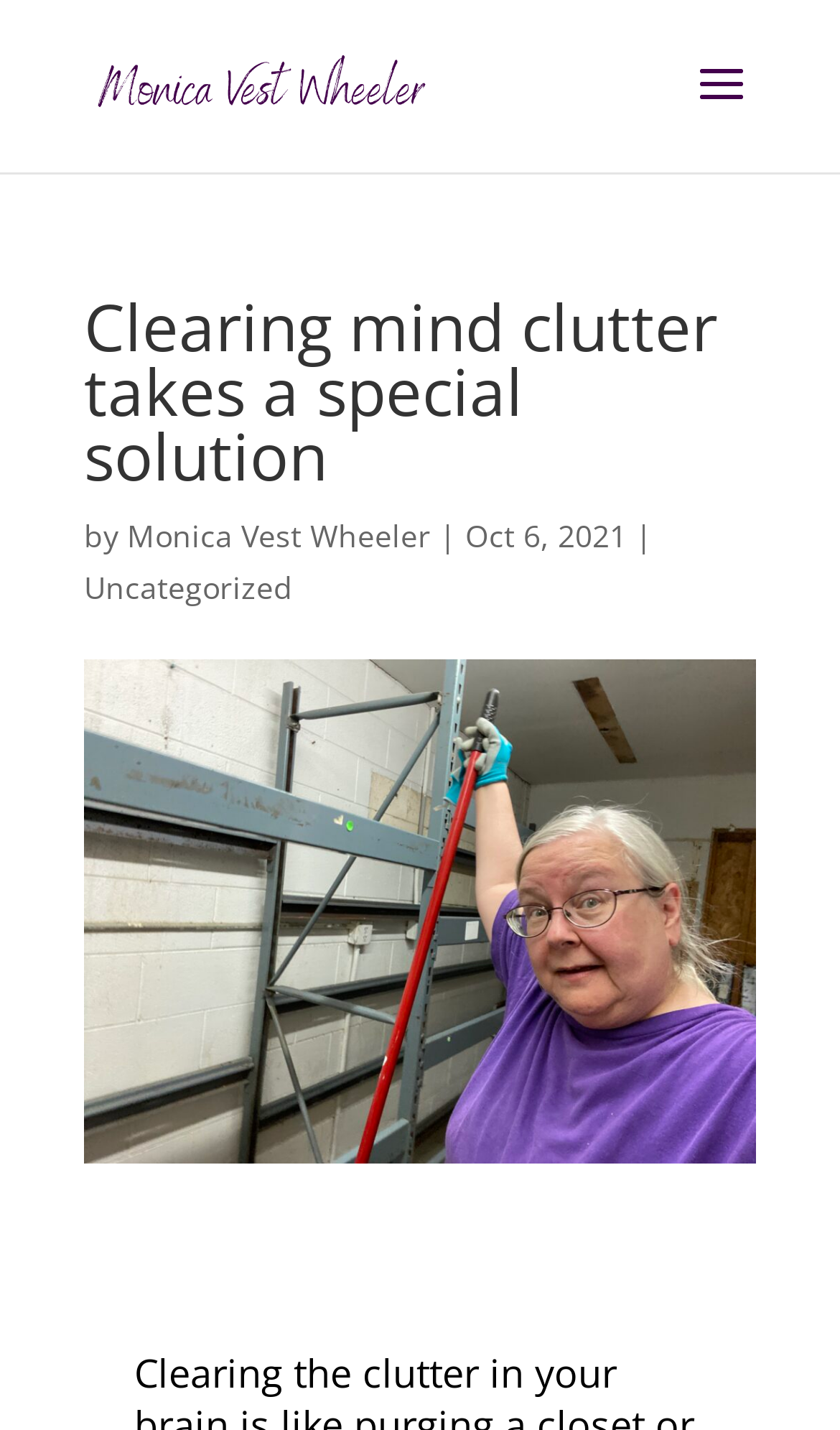Please answer the following query using a single word or phrase: 
What is the format of the publication date?

Month Day, Year